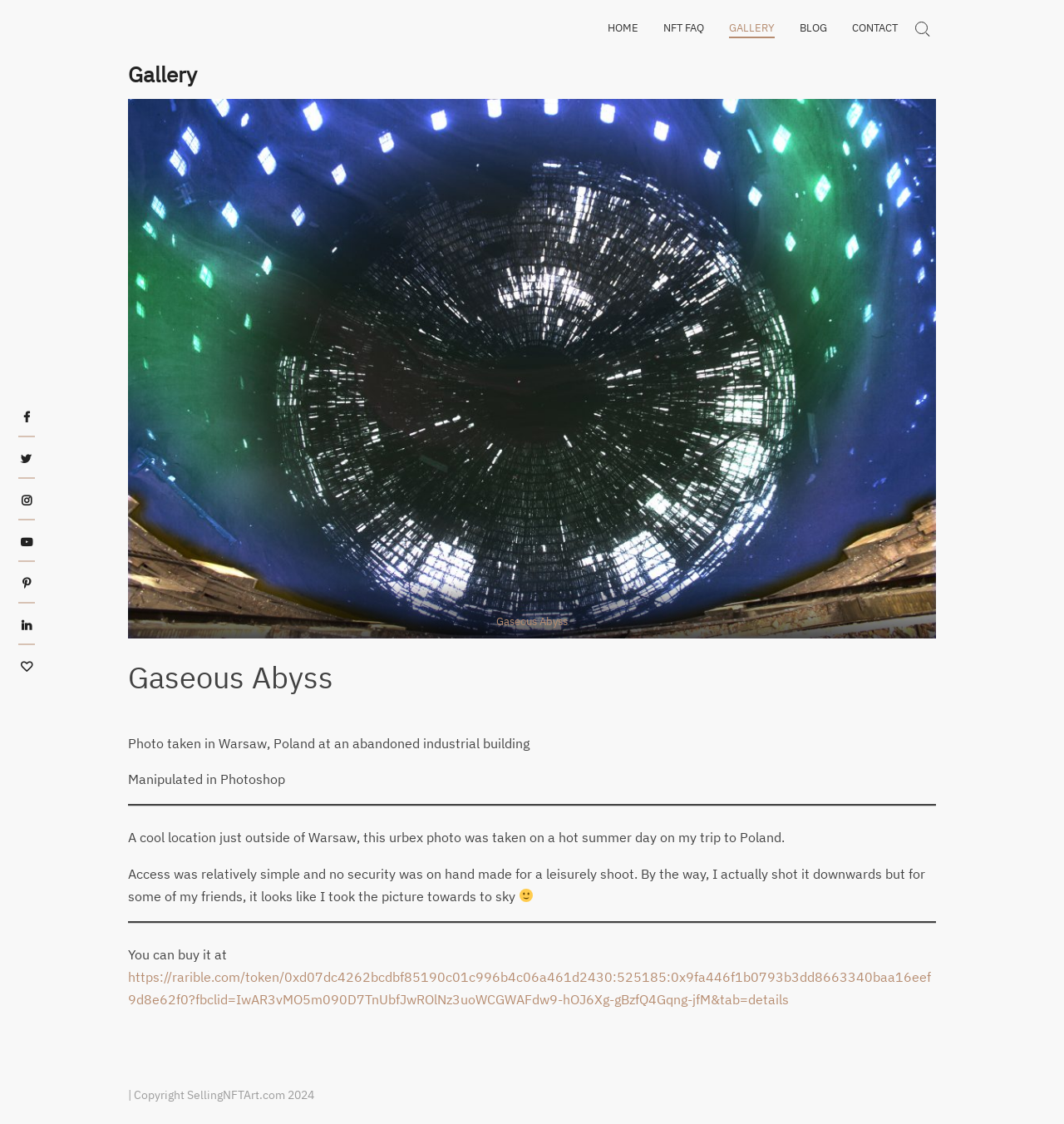Please specify the coordinates of the bounding box for the element that should be clicked to carry out this instruction: "Click on the 'SELLING NFT ART' link". The coordinates must be four float numbers between 0 and 1, formatted as [left, top, right, bottom].

[0.12, 0.026, 0.295, 0.048]